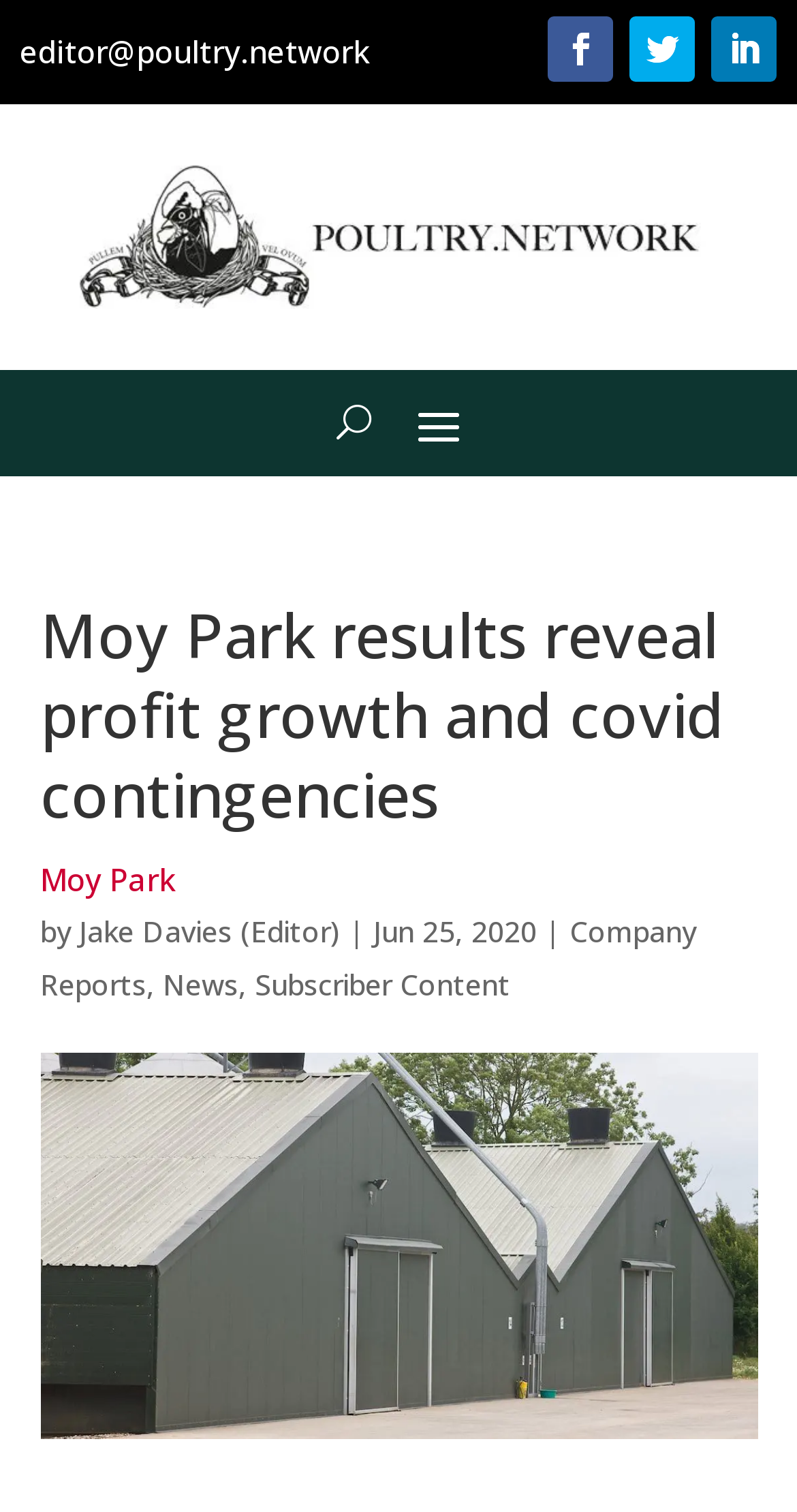Please identify the bounding box coordinates of where to click in order to follow the instruction: "Click the button to subscribe".

[0.422, 0.258, 0.465, 0.301]